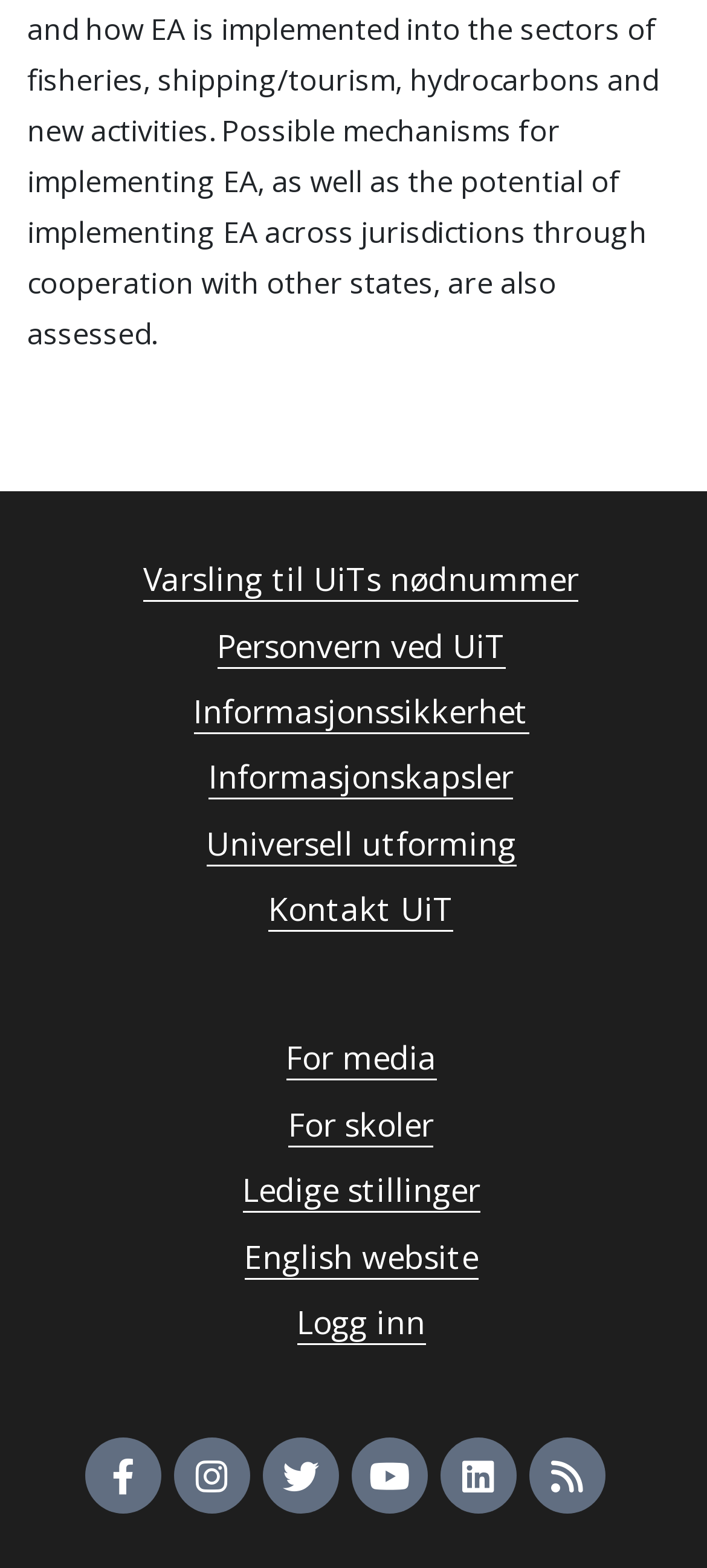Please provide the bounding box coordinates for the element that needs to be clicked to perform the instruction: "Contact UiT". The coordinates must consist of four float numbers between 0 and 1, formatted as [left, top, right, bottom].

[0.379, 0.567, 0.641, 0.593]